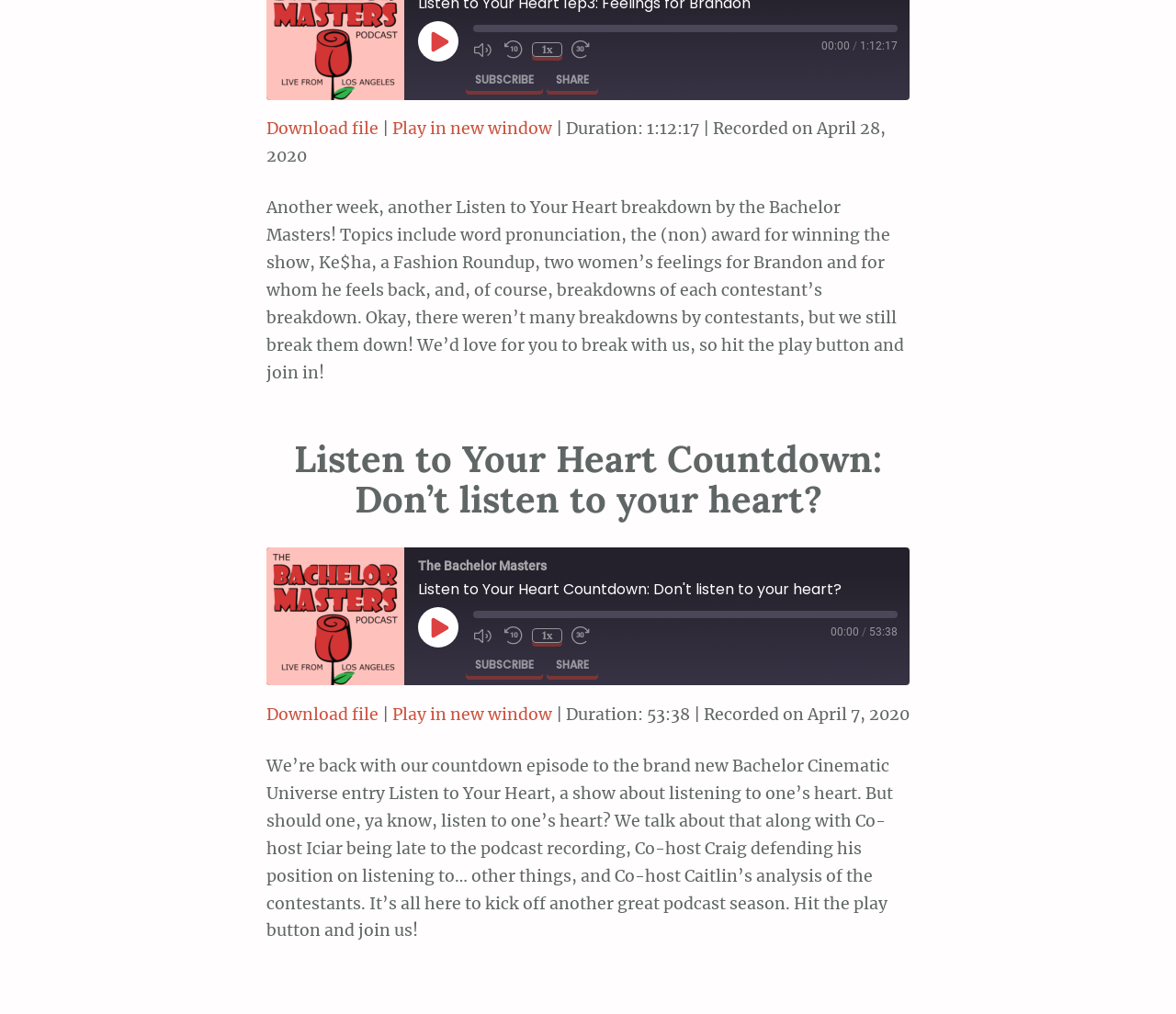Using the element description name="email" placeholder="Enter your email", predict the bounding box coordinates for the UI element. Provide the coordinates in (top-left x, top-left y, bottom-right x, bottom-right y) format with values ranging from 0 to 1.

None